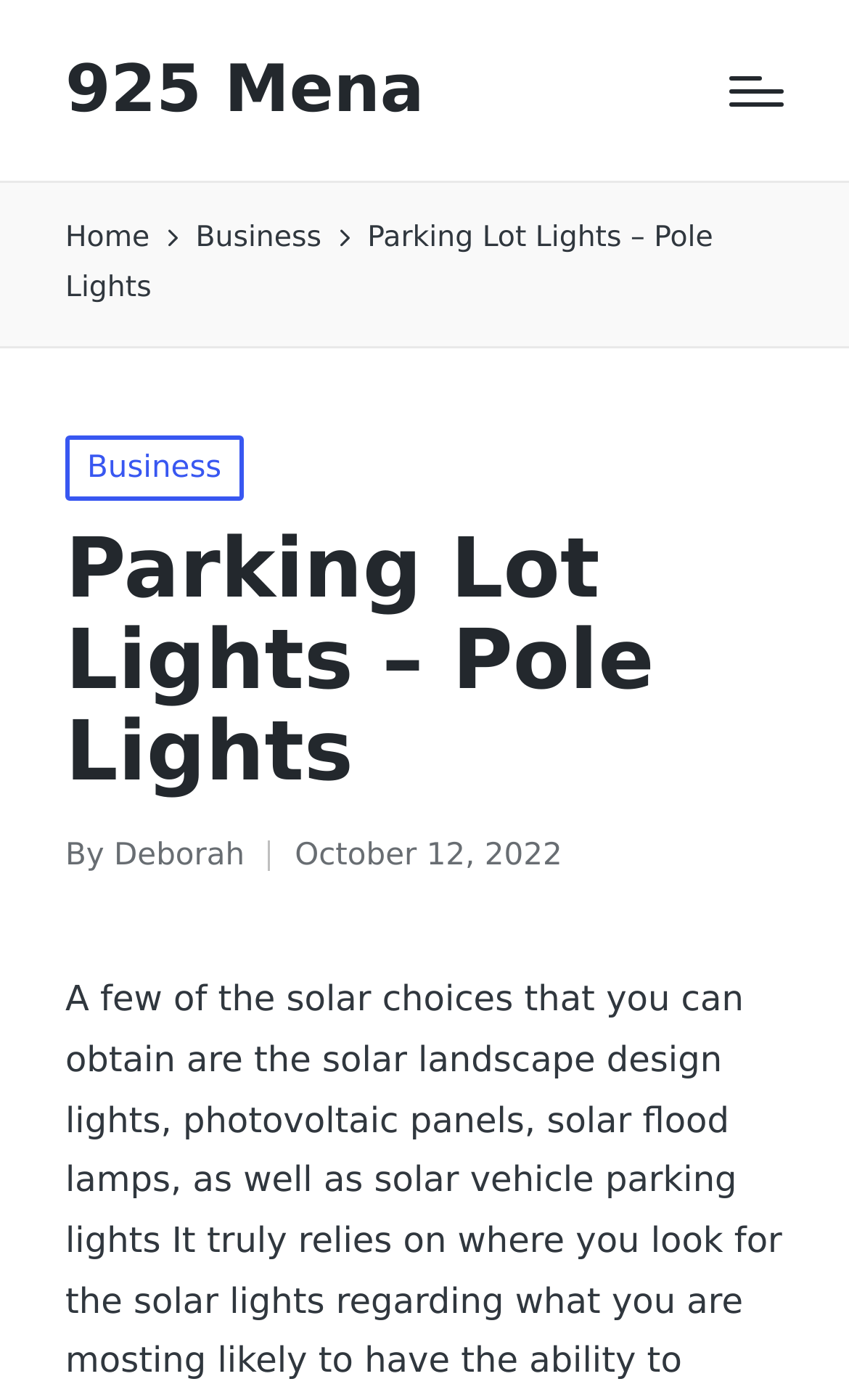How many navigation links are in the breadcrumbs?
Refer to the image and provide a concise answer in one word or phrase.

2